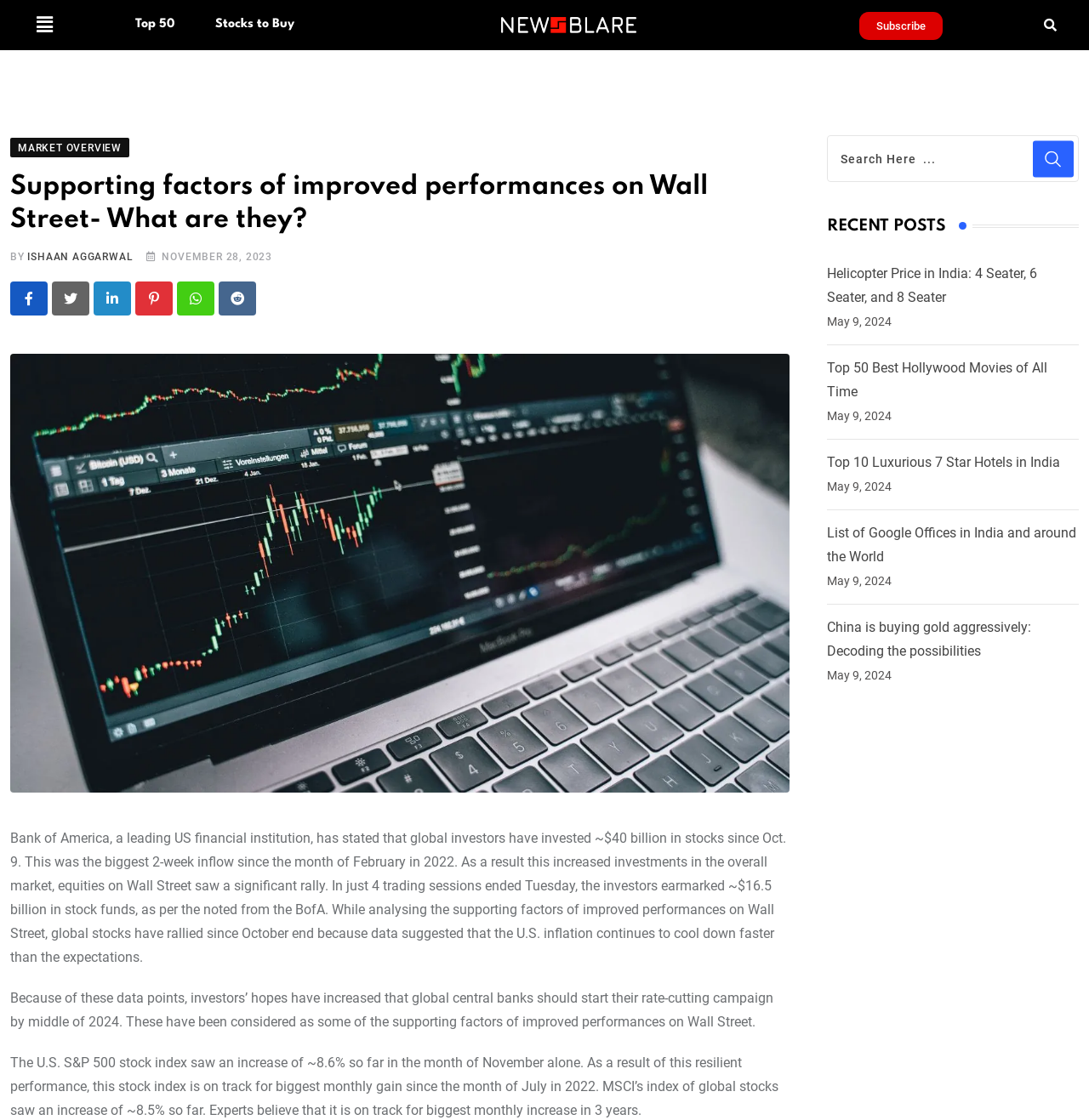Illustrate the webpage thoroughly, mentioning all important details.

This webpage is about news articles, specifically focusing on the supporting factors of improved performances on Wall Street. At the top left, there is a menu icon and a "Top 50" link, followed by a "Stocks to Buy" link. To the right of these links, there is a newsblare logo, which is an image. 

On the top right, there are links to "Subscribe" and a search box. Below the search box, there is a "MARKET OVERVIEW" link. The main heading of the webpage, "Supporting factors of improved performances on Wall Street- What are they?", is located at the top center of the page. 

Below the main heading, there is an author's name, "ISHAAN AGGARWAL", and a date, "NOVEMBER 28, 2023". There are also several social media links, including LinkedIn, Pinterest, Whatsapp, and Reddit. 

The main content of the webpage is an article about the supporting factors of improved performances on Wall Street, which includes an image related to the topic. The article discusses how global investors have invested a significant amount in stocks since October, leading to a rally in equities on Wall Street. It also mentions that the U.S. inflation continues to cool down faster than expected, which has increased investors' hopes that global central banks will start cutting interest rates by mid-2024.

At the bottom of the page, there is a section titled "RECENT POSTS", which lists several news article links, including "Helicopter Price in India: 4 Seater, 6 Seater, and 8 Seater", "Top 50 Best Hollywood Movies of All Time", and "List of Google Offices in India and around the World". Each of these links has a corresponding date below it.